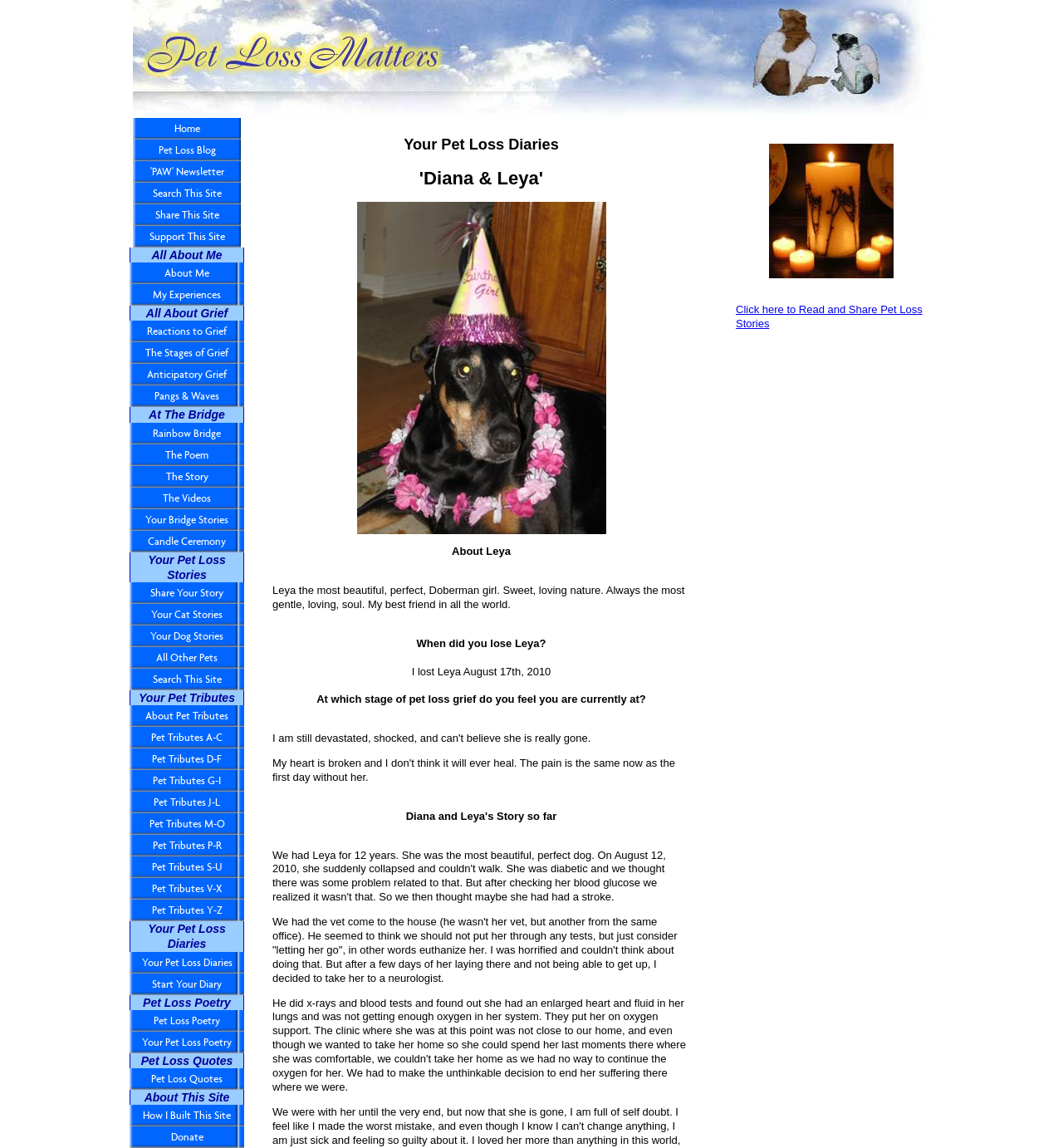What is the name of the Doberman girl?
Using the image, give a concise answer in the form of a single word or short phrase.

Leya